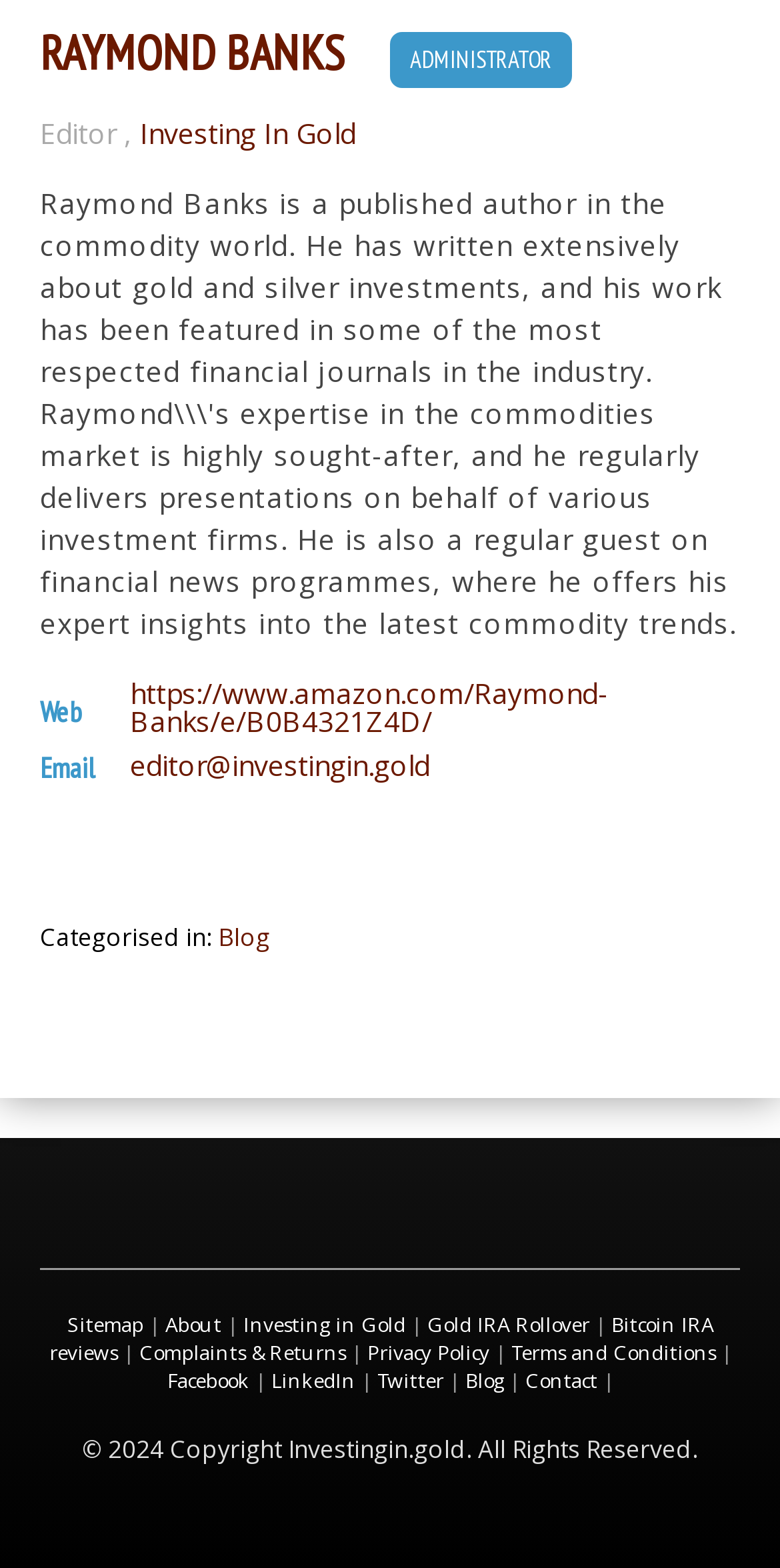What categories are available on this website?
Examine the webpage screenshot and provide an in-depth answer to the question.

I found a StaticText element with the text 'Categorised in:' and a link element with the text 'Blog' near it, indicating that one of the categories available on this website is Blog.